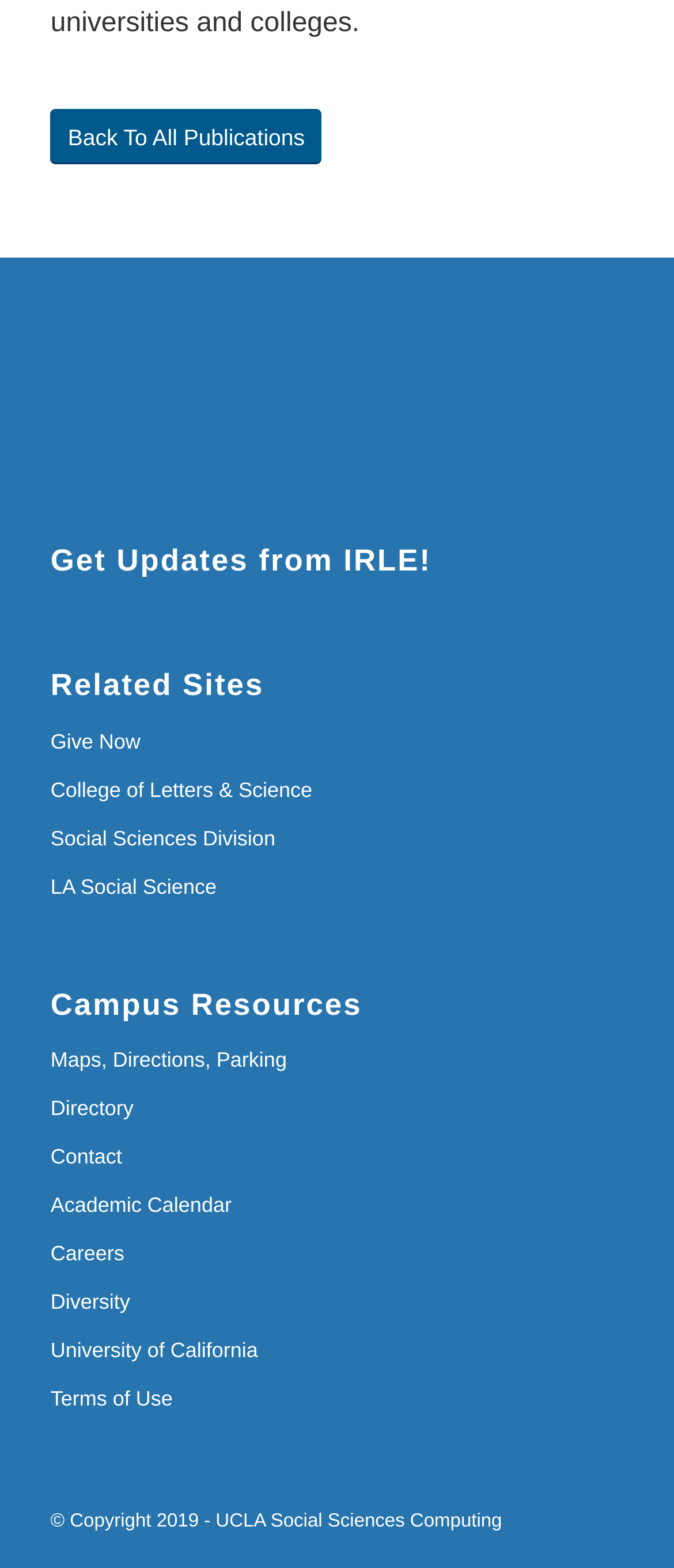Using the format (top-left x, top-left y, bottom-right x, bottom-right y), and given the element description, identify the bounding box coordinates within the screenshot: College of Letters & Science

[0.075, 0.496, 0.463, 0.511]